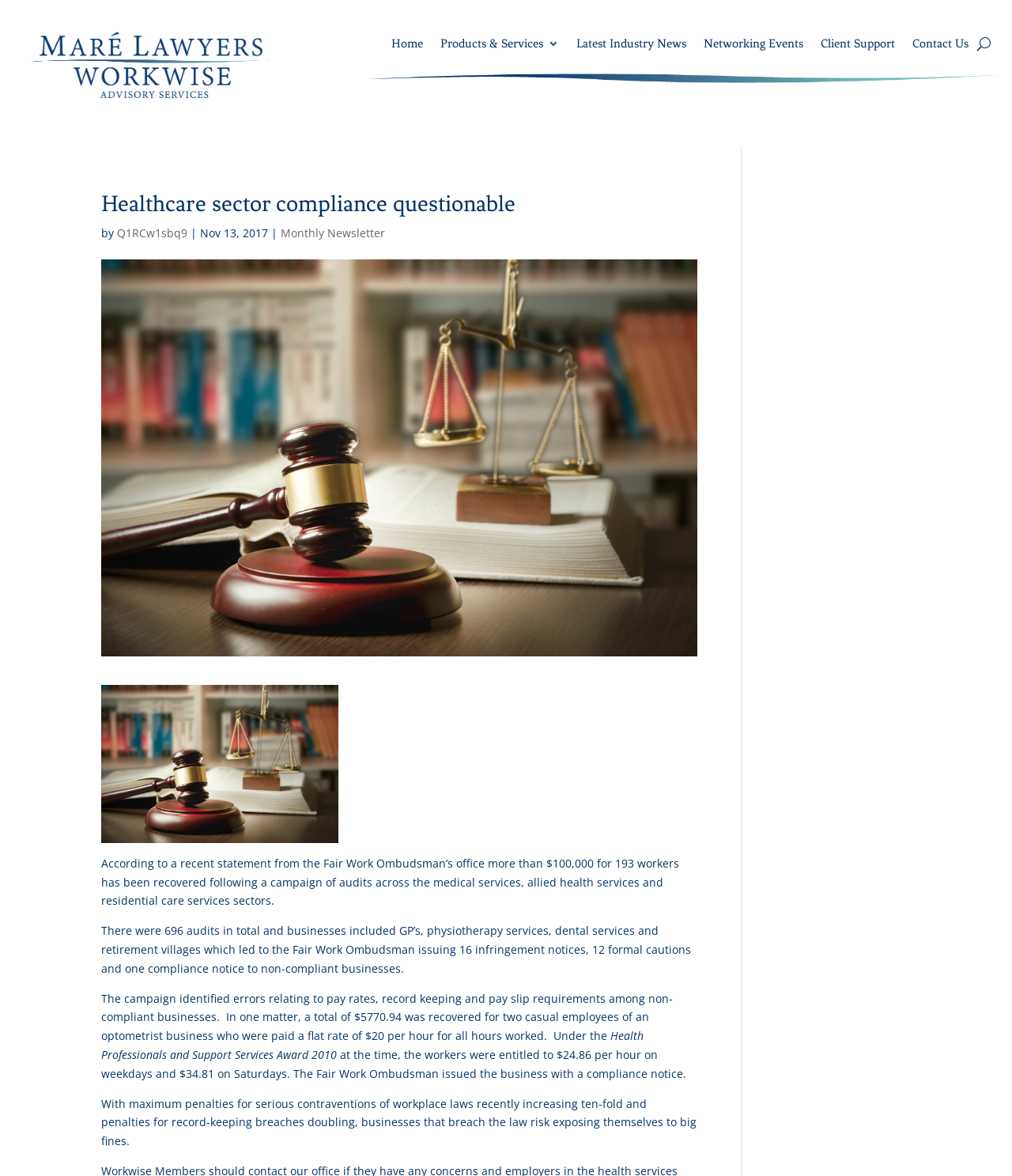Identify the bounding box coordinates for the element you need to click to achieve the following task: "Click the Home link". The coordinates must be four float values ranging from 0 to 1, formatted as [left, top, right, bottom].

[0.387, 0.032, 0.418, 0.047]